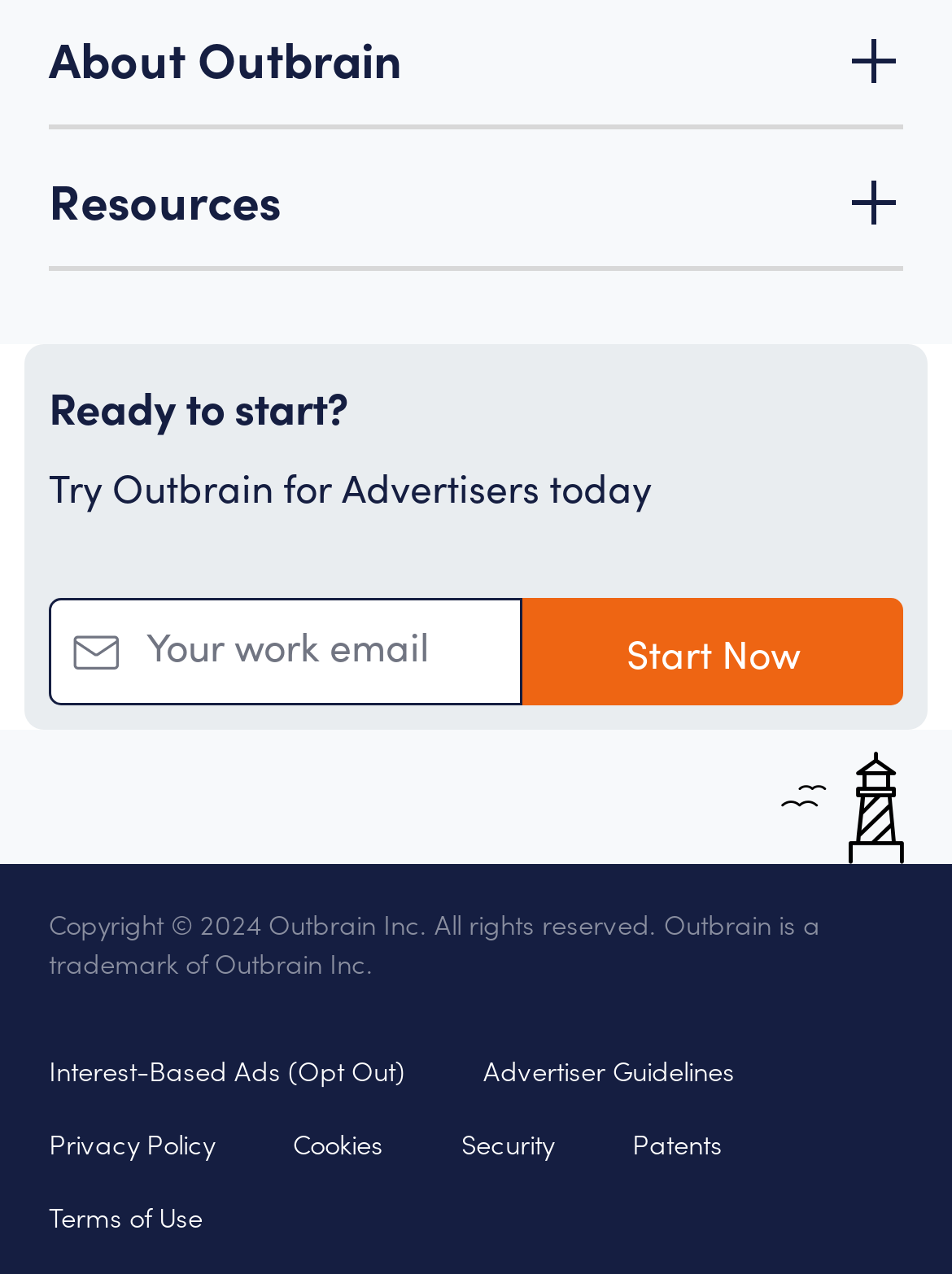Could you indicate the bounding box coordinates of the region to click in order to complete this instruction: "Read 'Copyright Information'".

[0.051, 0.709, 0.862, 0.77]